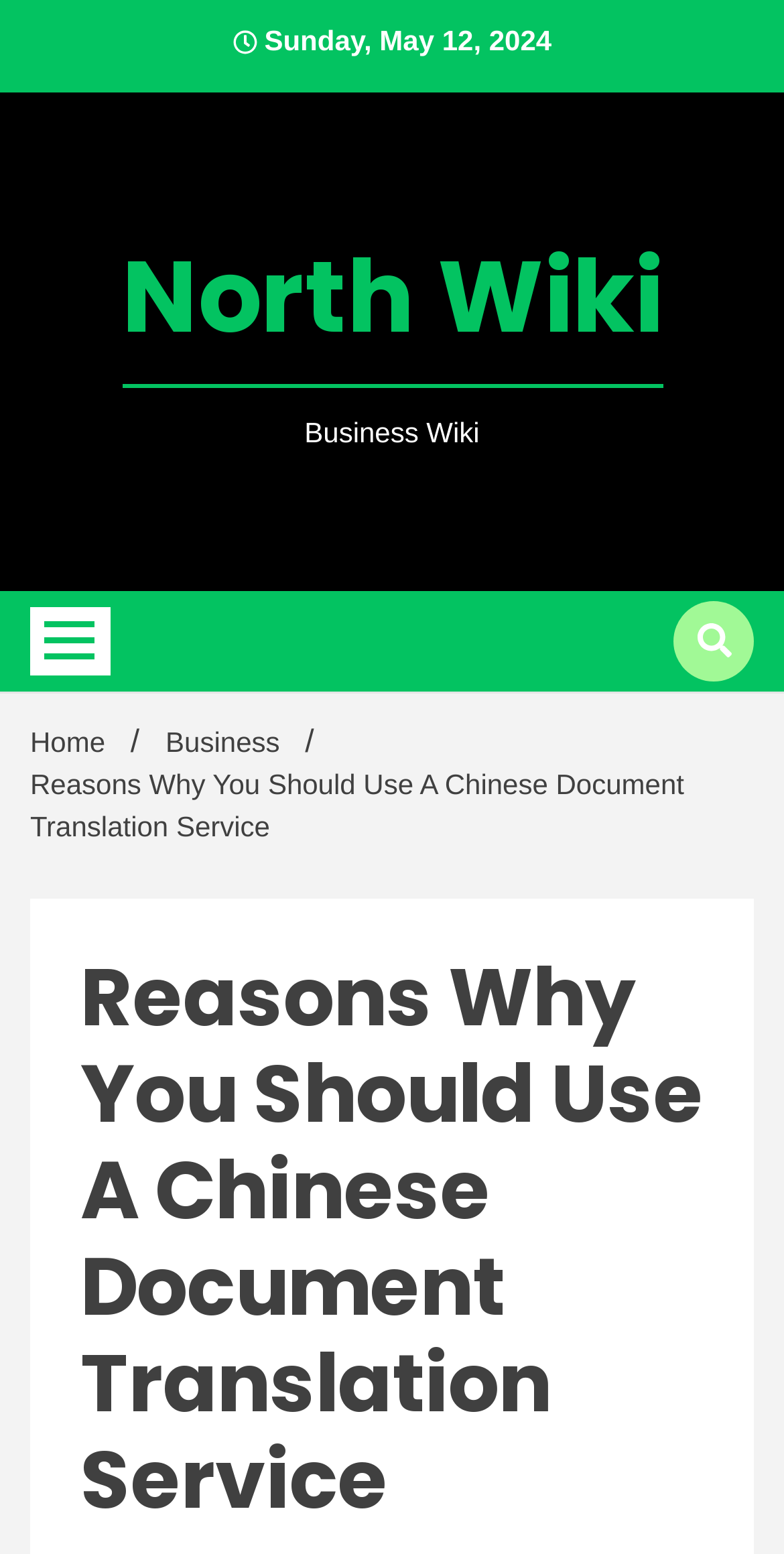Provide the bounding box coordinates, formatted as (top-left x, top-left y, bottom-right x, bottom-right y), with all values being floating point numbers between 0 and 1. Identify the bounding box of the UI element that matches the description: RELATED ARTICLES

None